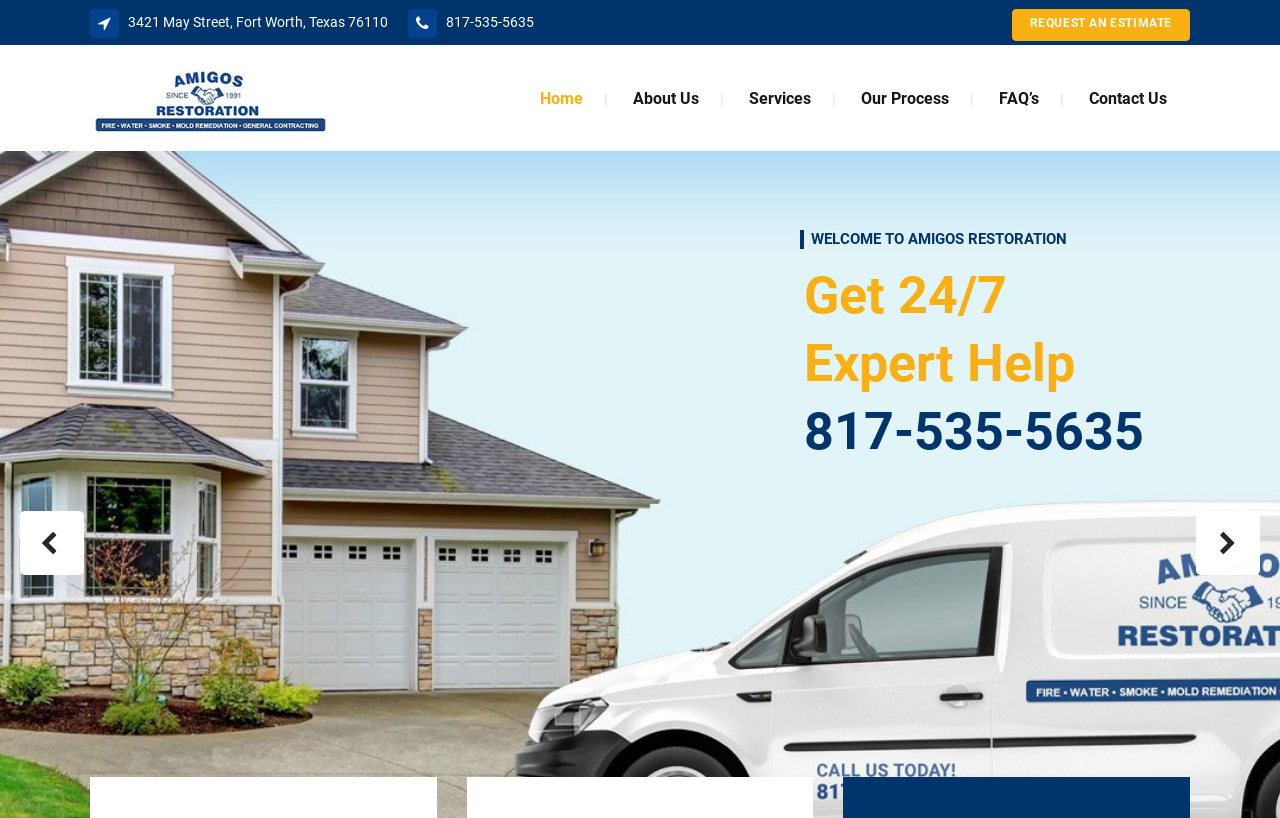Describe all the significant parts and information present on the webpage.

The webpage is about Amigos Restoration, a company that provides fire damage restoration, water damage restoration, and mold remediation services in Texas. 

At the top left of the page, there is a logo, and next to it, the company's address and phone number are displayed. On the right side of the top section, there is a call-to-action button labeled "REQUEST AN ESTIMATE". 

Below the top section, there is a navigation menu with six links: "Home", "About Us", "Services", "Our Process", "FAQ's", and "Contact Us". These links are aligned horizontally and take up about half of the page's width.

Further down, there is a heading that reads "WELCOME TO AMIGOS RESTORATION". Below this heading, there are two lines of text that describe the company's services, specifically "Fire Damage" and "Restoration". Underneath these lines, there is a "READ MORE" link.